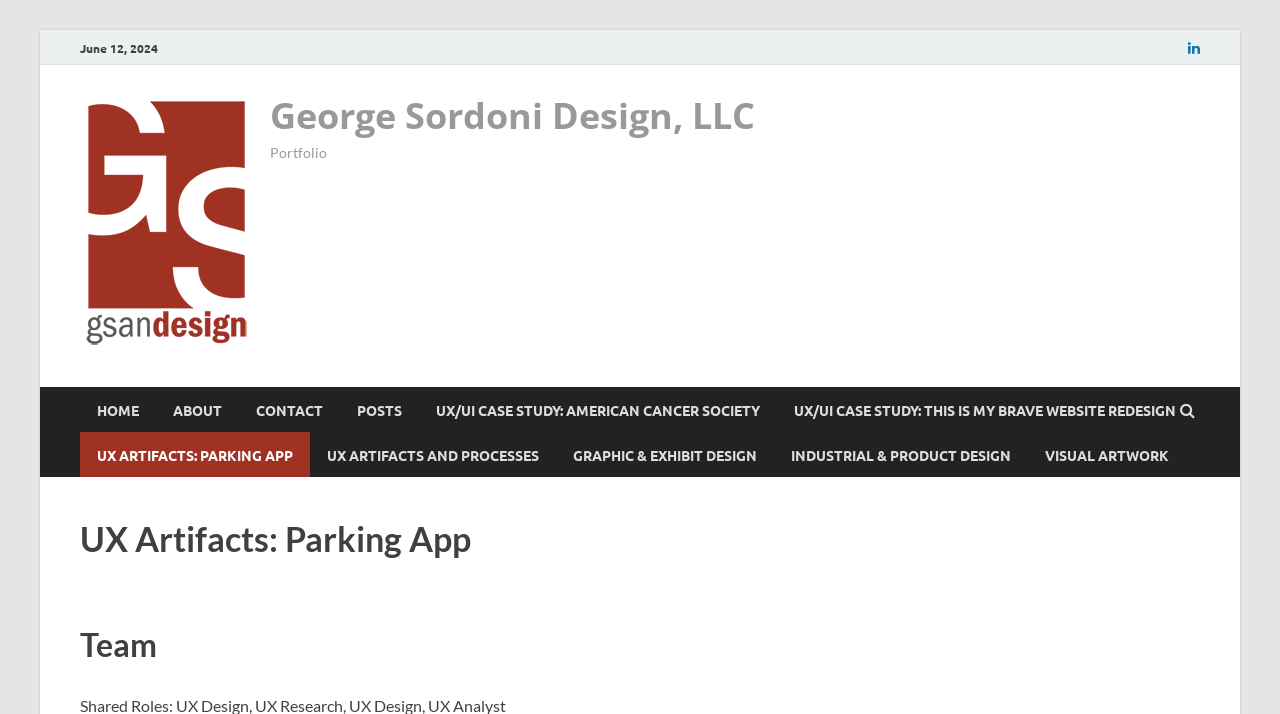Determine the bounding box coordinates of the UI element that matches the following description: "Linkedin". The coordinates should be four float numbers between 0 and 1 in the format [left, top, right, bottom].

[0.924, 0.053, 0.941, 0.081]